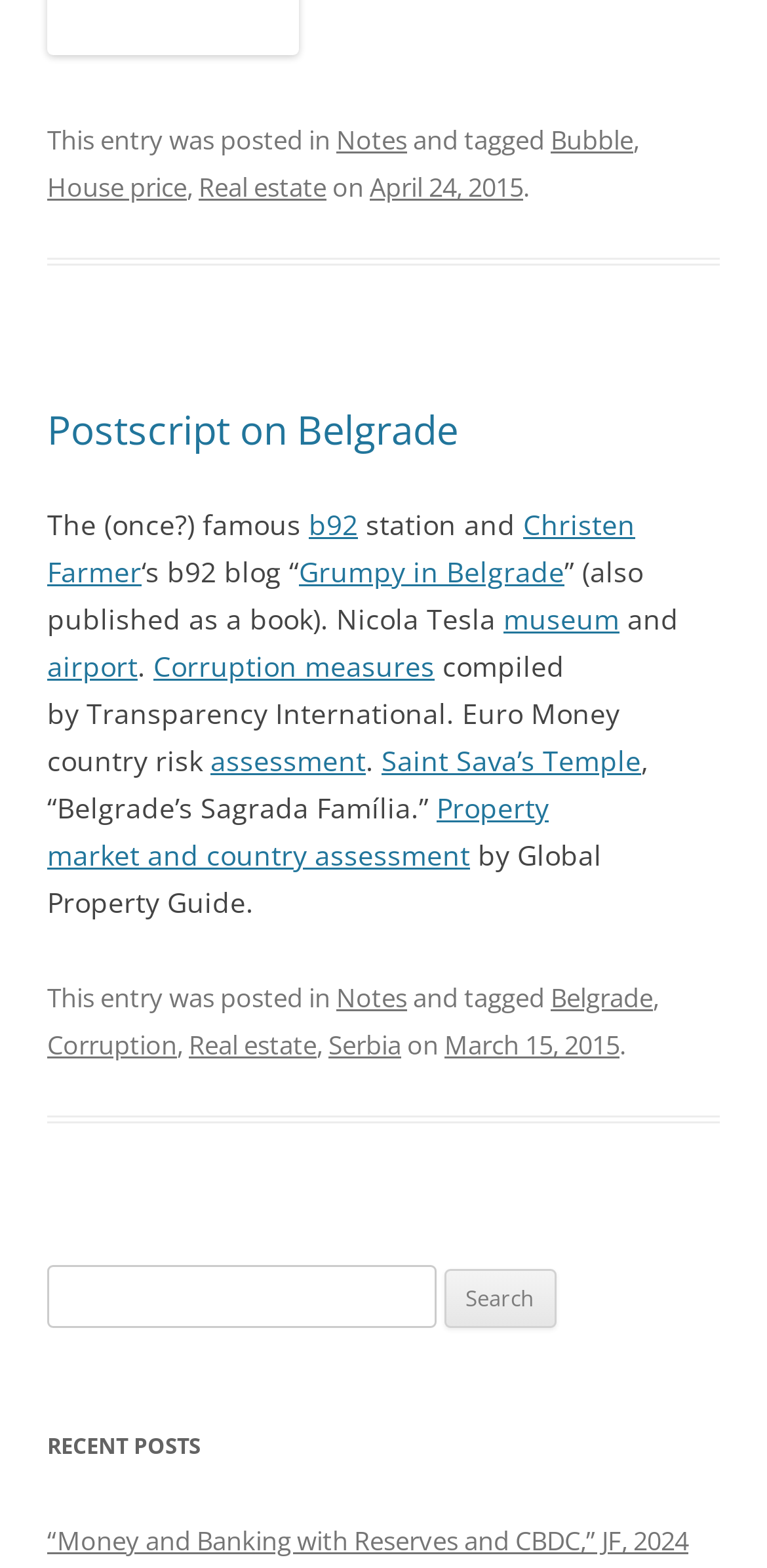What is the name of the temple mentioned in the post?
Refer to the image and answer the question using a single word or phrase.

Saint Sava’s Temple